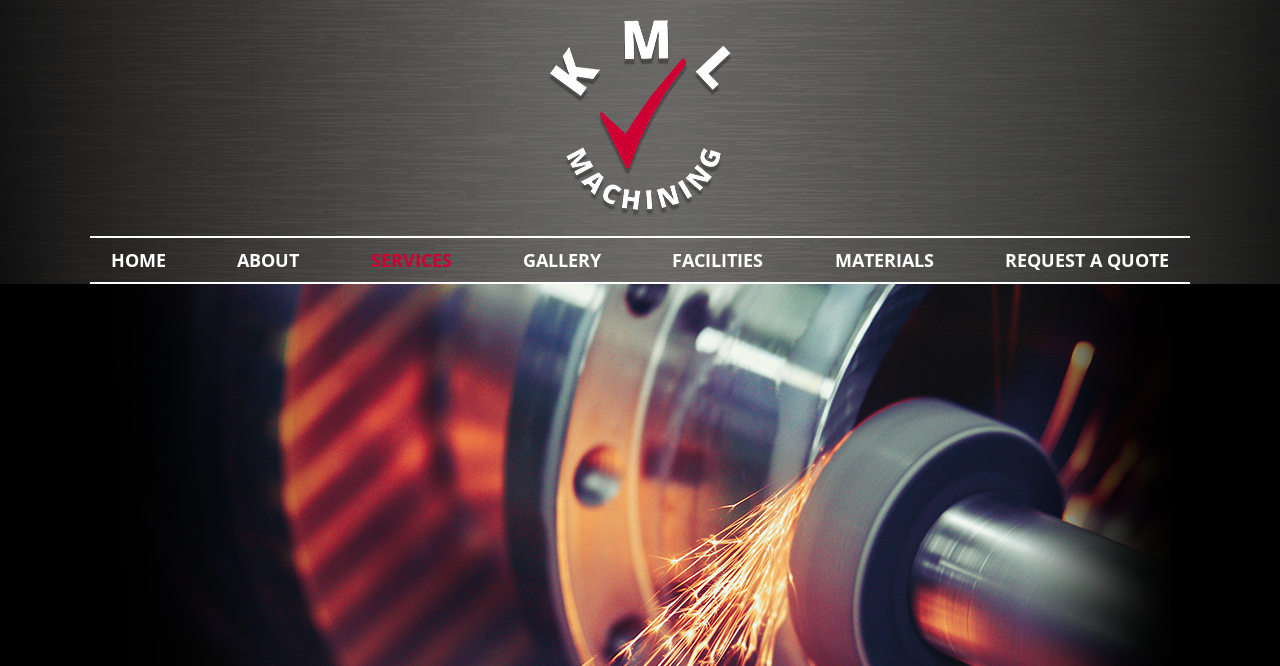Identify the bounding box coordinates of the area you need to click to perform the following instruction: "Go to About page".

None